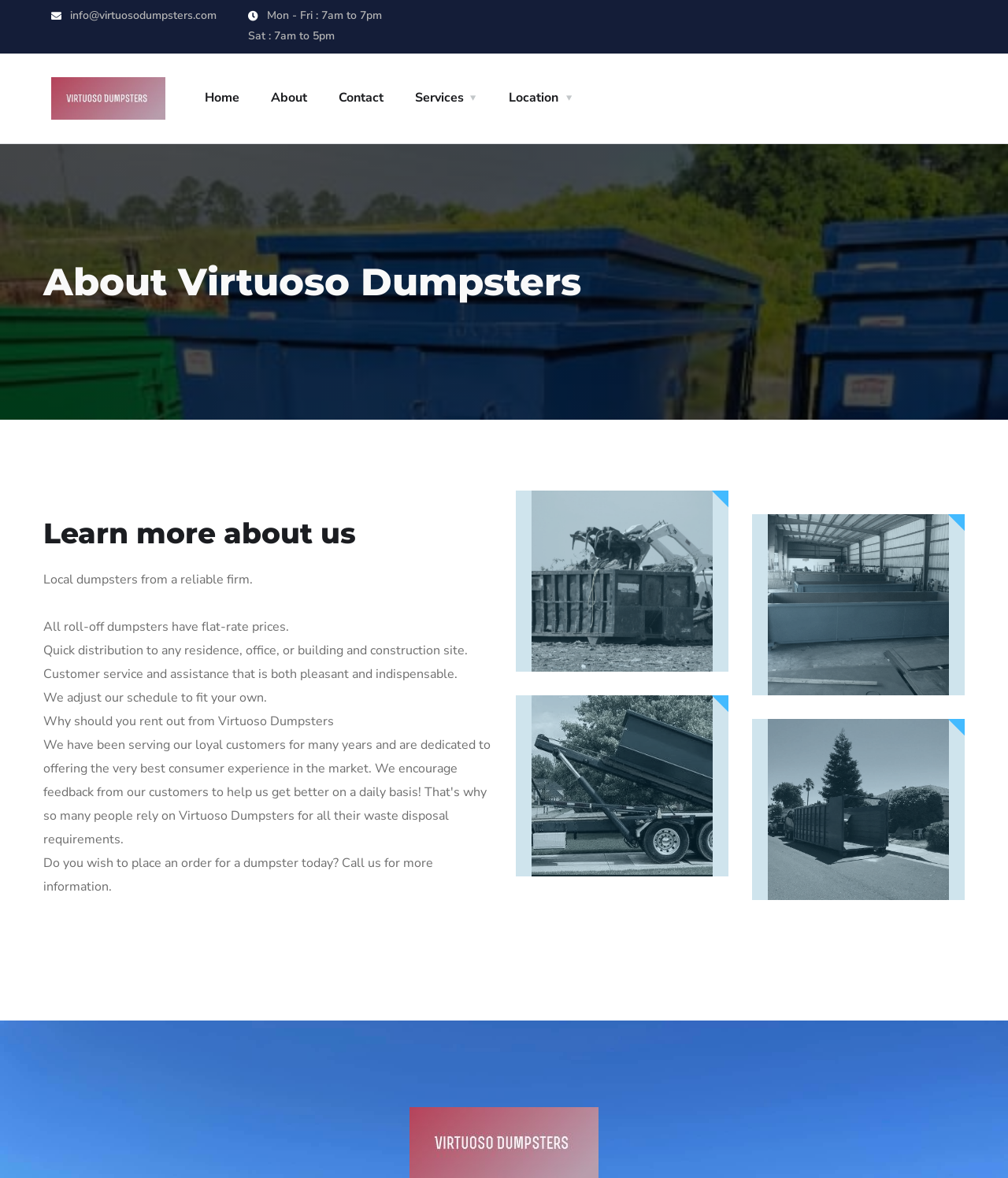Please specify the bounding box coordinates of the region to click in order to perform the following instruction: "Go to the home page".

[0.203, 0.05, 0.238, 0.117]